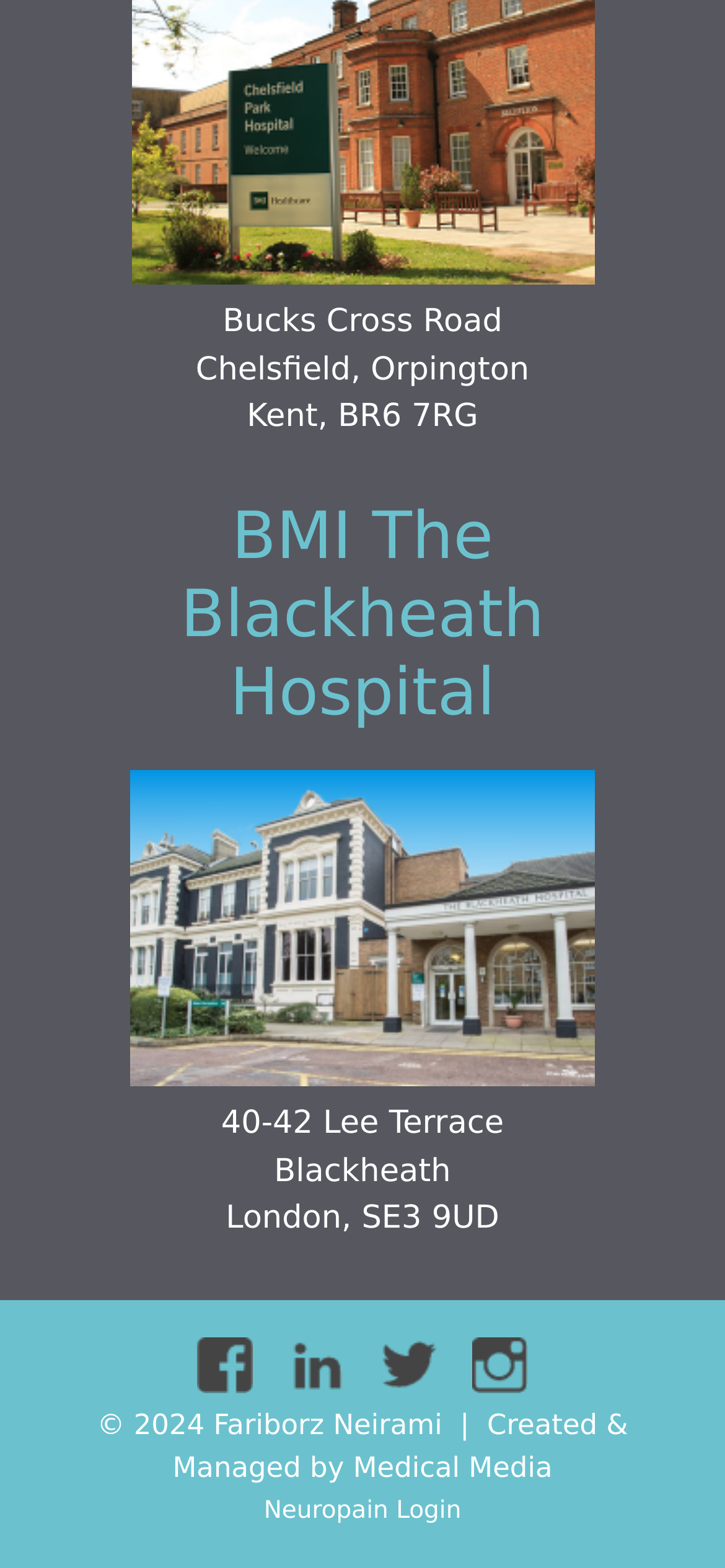Please indicate the bounding box coordinates of the element's region to be clicked to achieve the instruction: "Go to Neuropain Login". Provide the coordinates as four float numbers between 0 and 1, i.e., [left, top, right, bottom].

[0.364, 0.951, 0.636, 0.973]